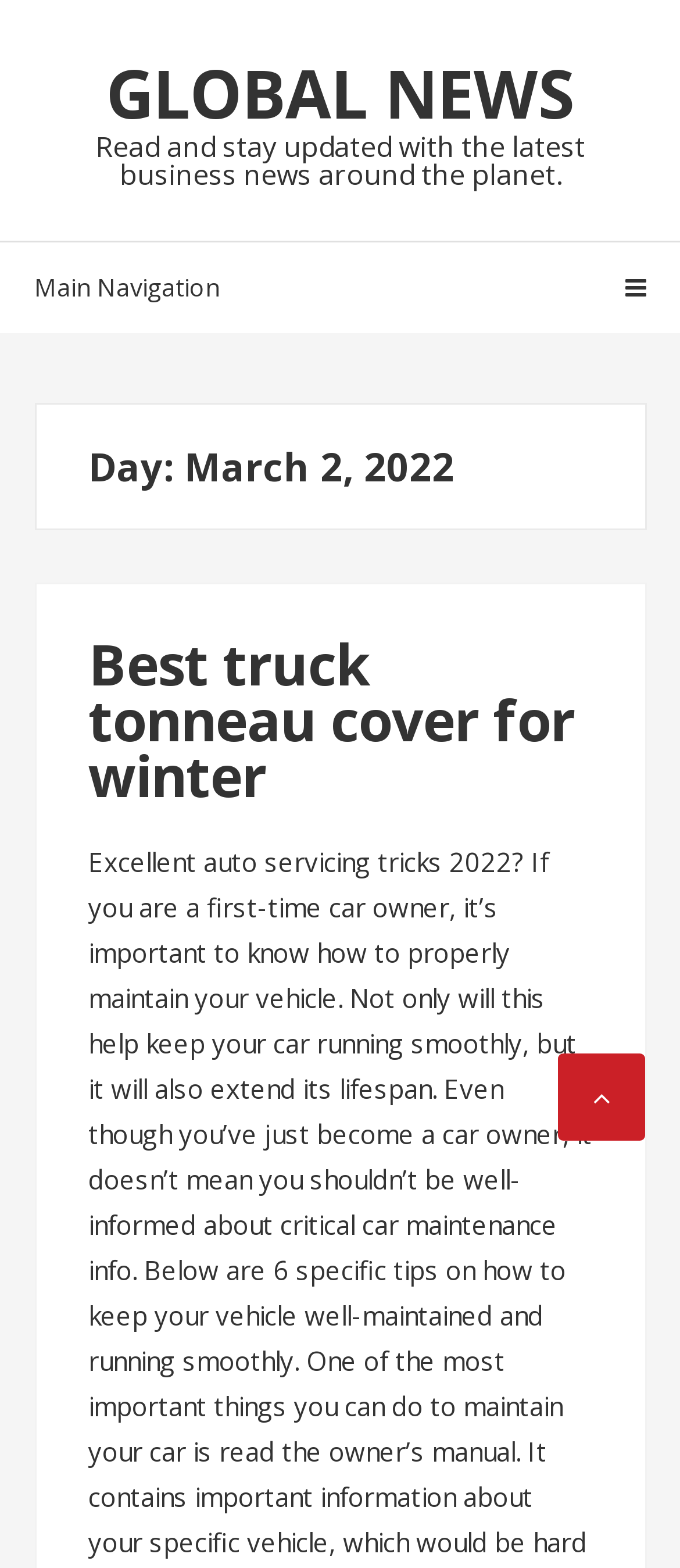What is the topic of the article?
Carefully examine the image and provide a detailed answer to the question.

I found the topic of the article by looking at the heading 'Best truck tonneau cover for winter' which is a sub-element of the header element and also a link.